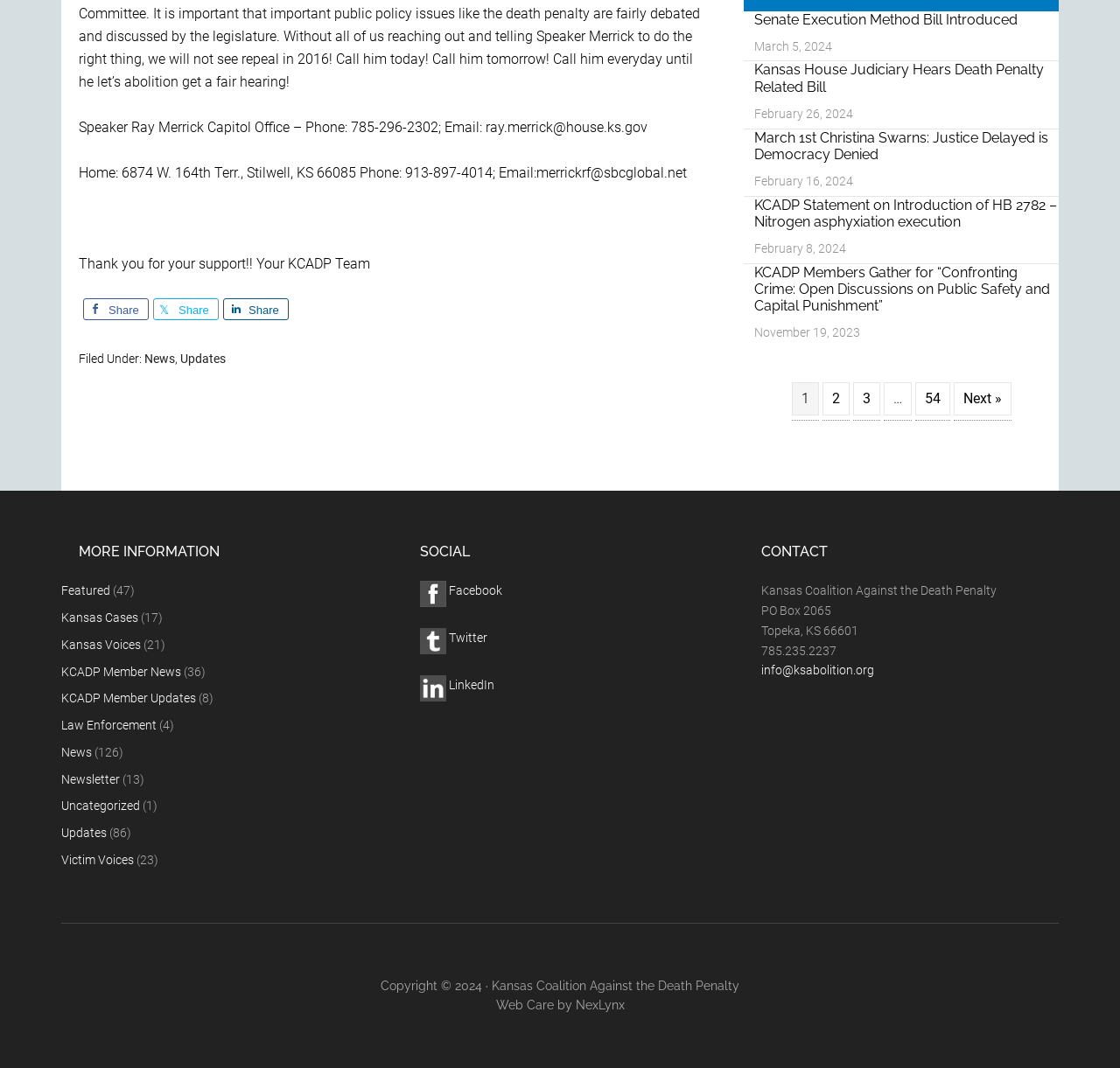Find the bounding box coordinates for the HTML element described in this sentence: "Kansas Voices". Provide the coordinates as four float numbers between 0 and 1, in the format [left, top, right, bottom].

[0.055, 0.597, 0.126, 0.61]